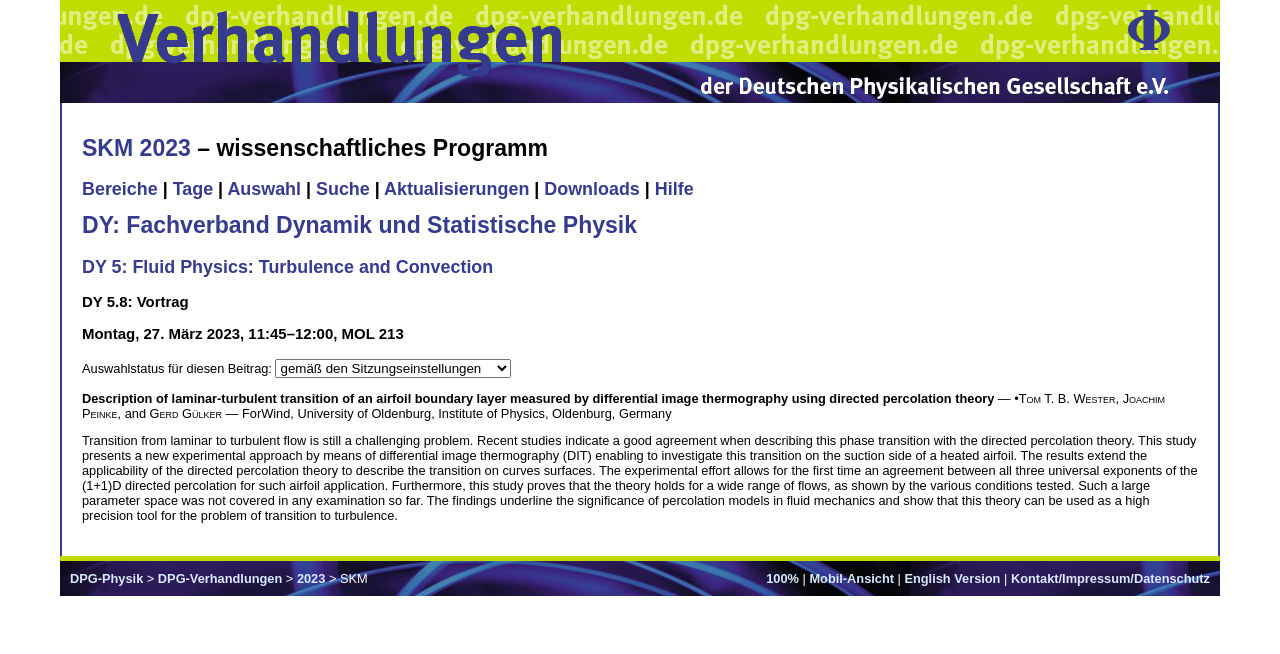Create a detailed narrative describing the layout and content of the webpage.

The webpage appears to be a scientific conference program webpage, specifically for the "Verhandlungen der Deutschen Physikalischen Gesellschaft" (Proceedings of the German Physical Society). 

At the top of the page, there are four links: "DPG Phi", "Verhandlungen", "Verhandlungen", and "DPG", each accompanied by an image. 

Below these links, there is a heading "SKM 2023 – wissenschaftliches Programm" (SKM 2023 – Scientific Program). 

Following this heading, there is a navigation menu with links to "Bereiche" (Areas), "Tage" (Days), "Auswahl" (Selection), "Suche" (Search), "Aktualisierungen" (Updates), "Downloads", and "Hilfe" (Help). 

The main content of the page is divided into sections, each with a heading describing a specific topic or event. The first section is "DY: Fachverband Dynamik und Statistische Physik" (DY: Association for Dynamics and Statistical Physics), followed by "DY 5: Fluid Physics: Turbulence and Convection", and then "DY 5.8: Vortrag" (DY 5.8: Lecture). 

The next section appears to be a specific event or presentation, with a heading "Montag, 27. März 2023, 11:45–12:00, MOL 213" (Monday, March 27, 2023, 11:45-12:00, MOL 213). 

Below this, there is a section with a heading "Auswahlstatus für diesen Beitrag:" (Selection Status for this Contribution), accompanied by a combobox and an image. 

The main content of this section is a description of a scientific presentation, including the title, authors, and abstract. The abstract describes a study on the transition from laminar to turbulent flow using differential image thermography and directed percolation theory. 

At the bottom of the page, there are several links, including "100%", "Mobil-Ansicht" (Mobile View), "English Version", "Kontakt/Impressum/Datenschutz" (Contact/Imprint/Data Protection), "DPG-Physik", "DPG-Verhandlungen", and "2023".